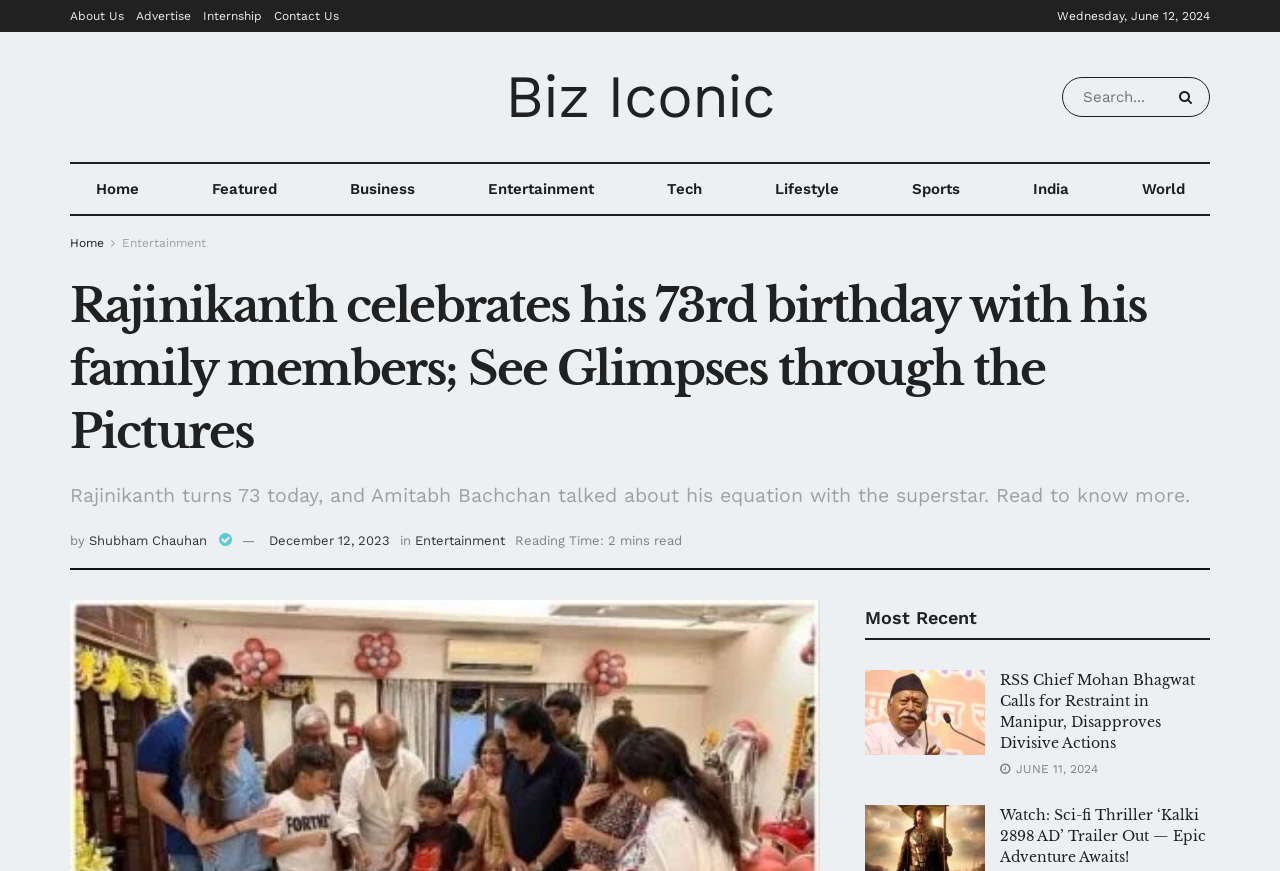What is Rajinikanth's current age?
Relying on the image, give a concise answer in one word or a brief phrase.

73